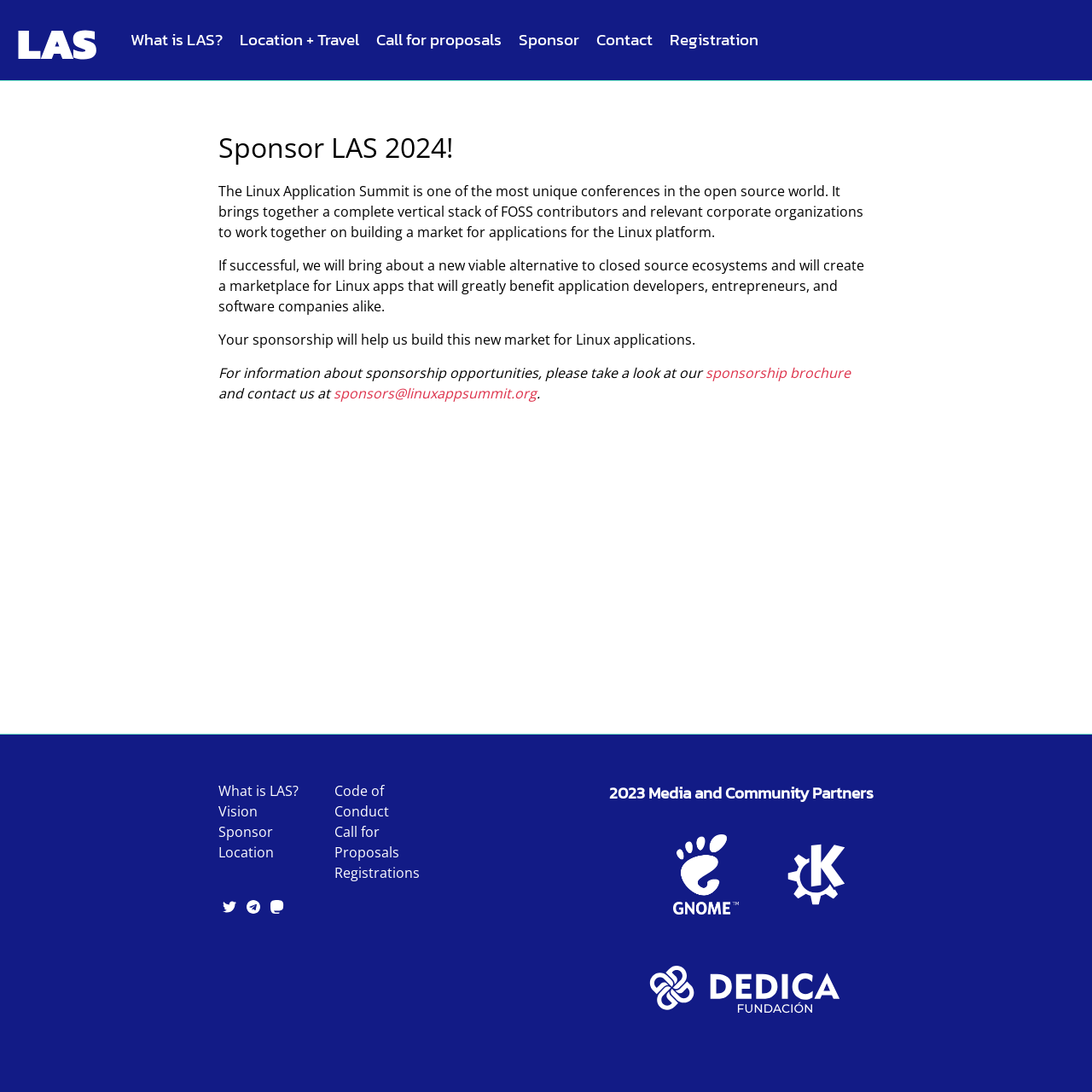What is the text of the webpage's headline?

Sponsor LAS 2024!